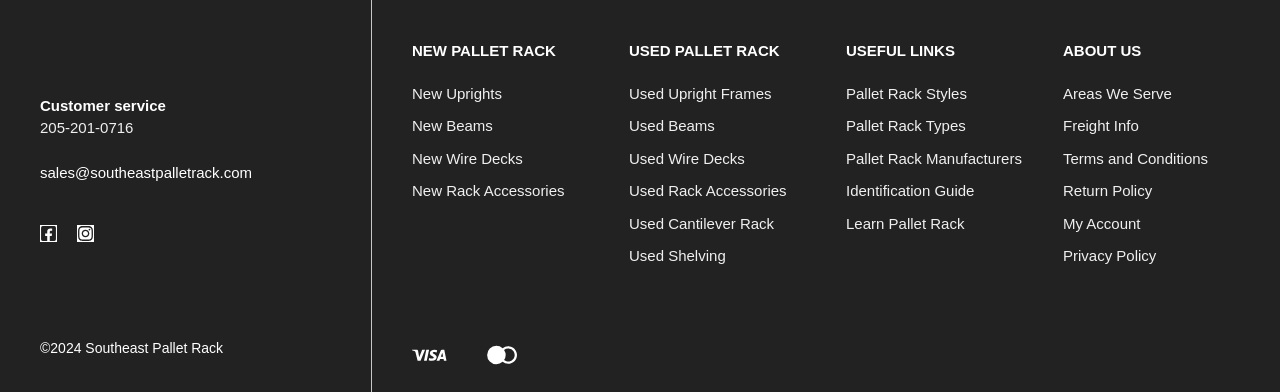Using the provided element description: "New Rack Accessories", identify the bounding box coordinates. The coordinates should be four floats between 0 and 1 in the order [left, top, right, bottom].

[0.322, 0.465, 0.441, 0.509]